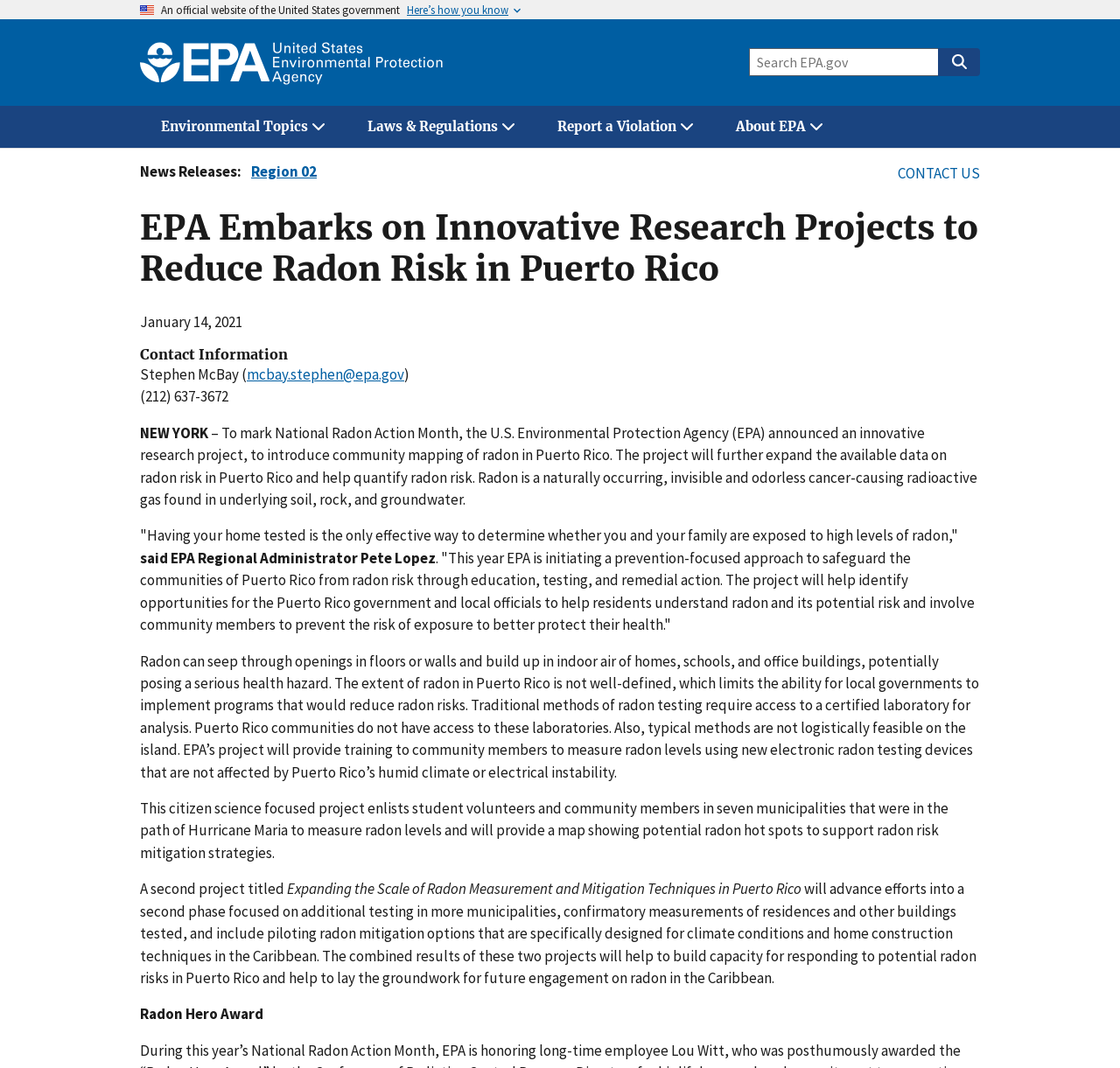What is the topic of the news release?
Offer a detailed and exhaustive answer to the question.

I determined the topic of the news release by reading the heading 'EPA Embarks on Innovative Research Projects to Reduce Radon Risk in Puerto Rico' and the subsequent paragraphs that discuss radon risk in Puerto Rico.